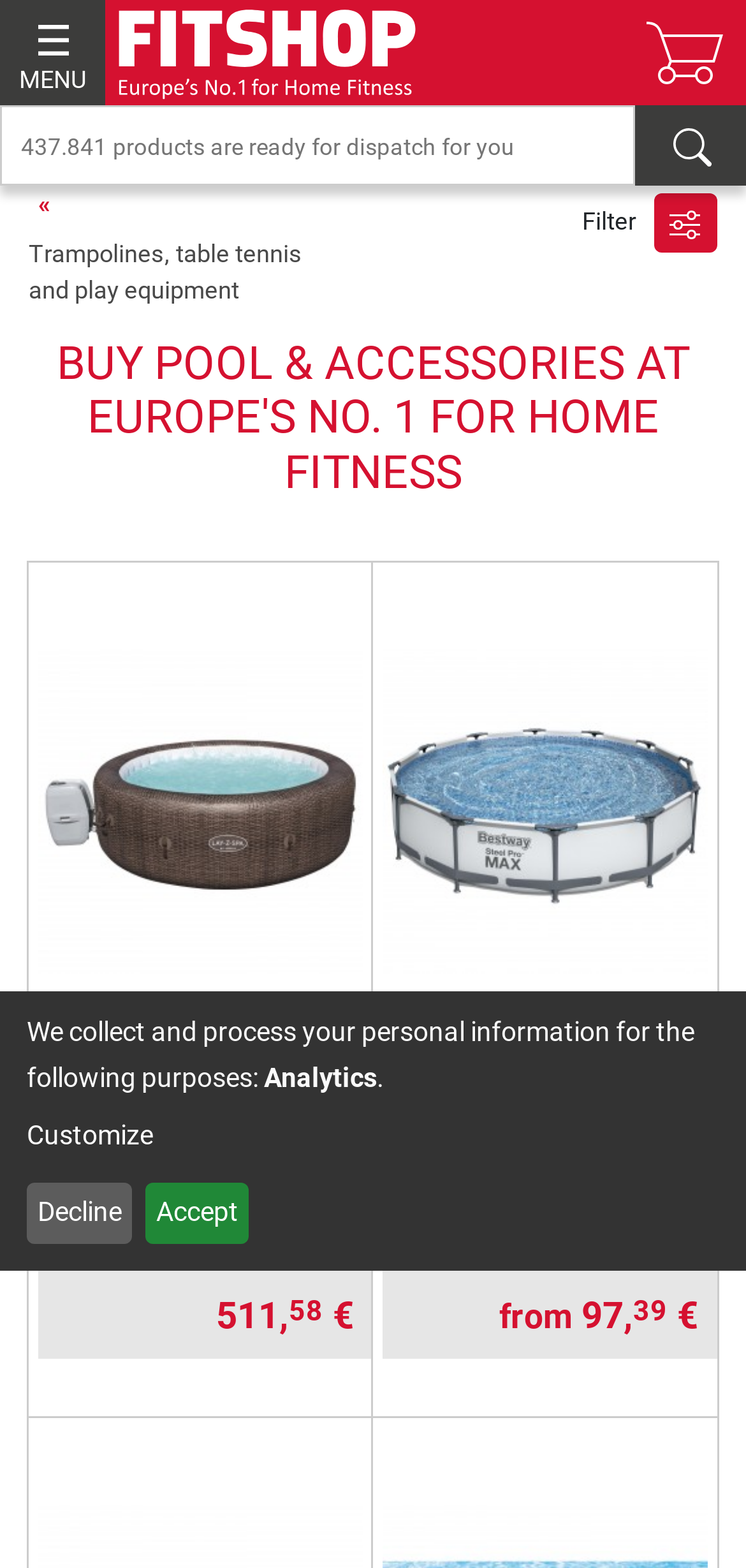Given the content of the image, can you provide a detailed answer to the question?
How many products are displayed on this page?

I counted the number of product images and descriptions on the page, and there are two products displayed.